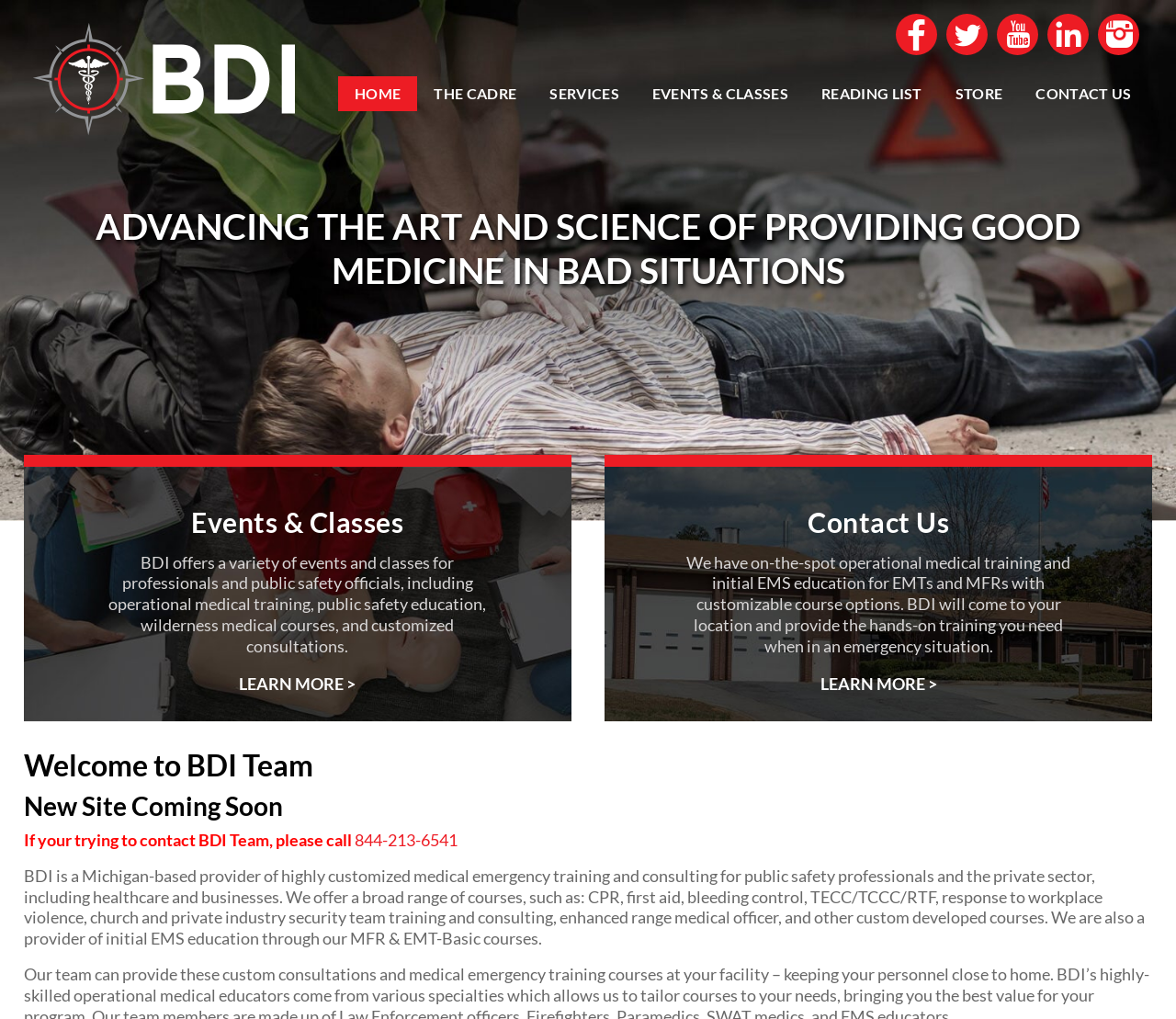Identify the coordinates of the bounding box for the element that must be clicked to accomplish the instruction: "Learn more about Events & Classes".

[0.203, 0.662, 0.302, 0.681]